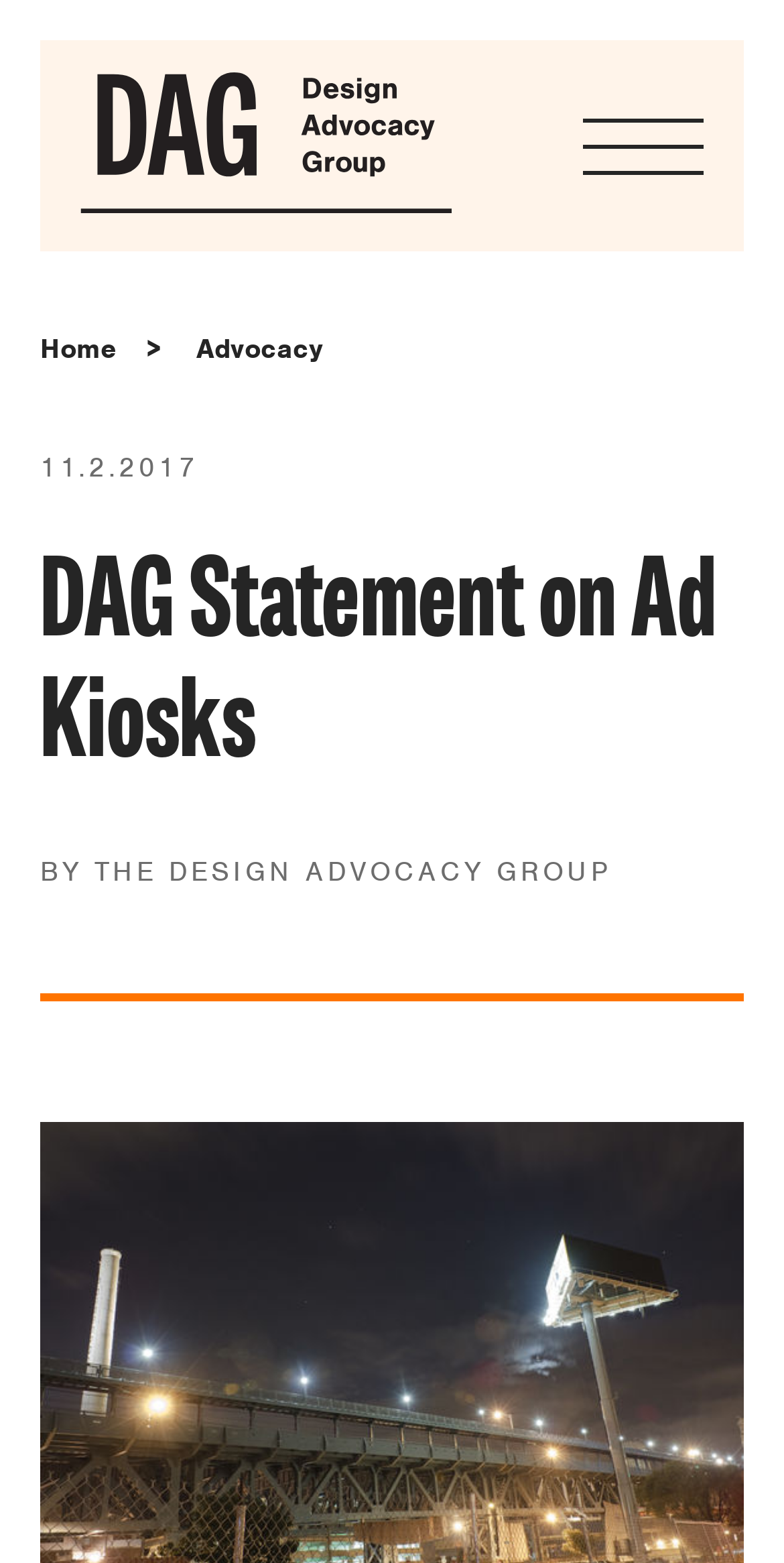Determine the bounding box for the HTML element described here: "Advocacy". The coordinates should be given as [left, top, right, bottom] with each number being a float between 0 and 1.

[0.25, 0.212, 0.412, 0.234]